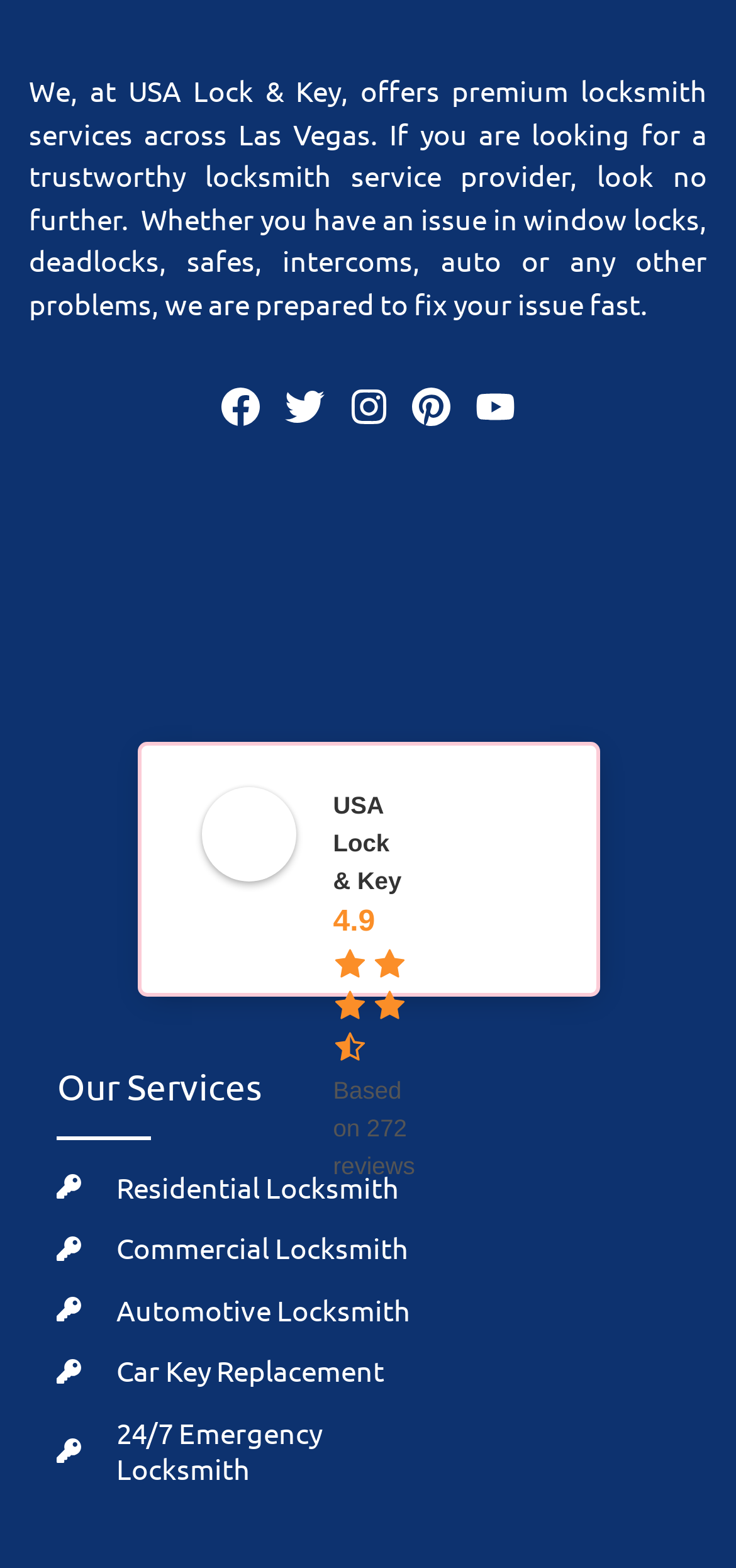Based on the image, please respond to the question with as much detail as possible:
What is the name of the locksmith service provider?

The name of the locksmith service provider can be found in the StaticText element with the text 'We, at USA Lock & Key, offers premium locksmith services across' at the top of the webpage.